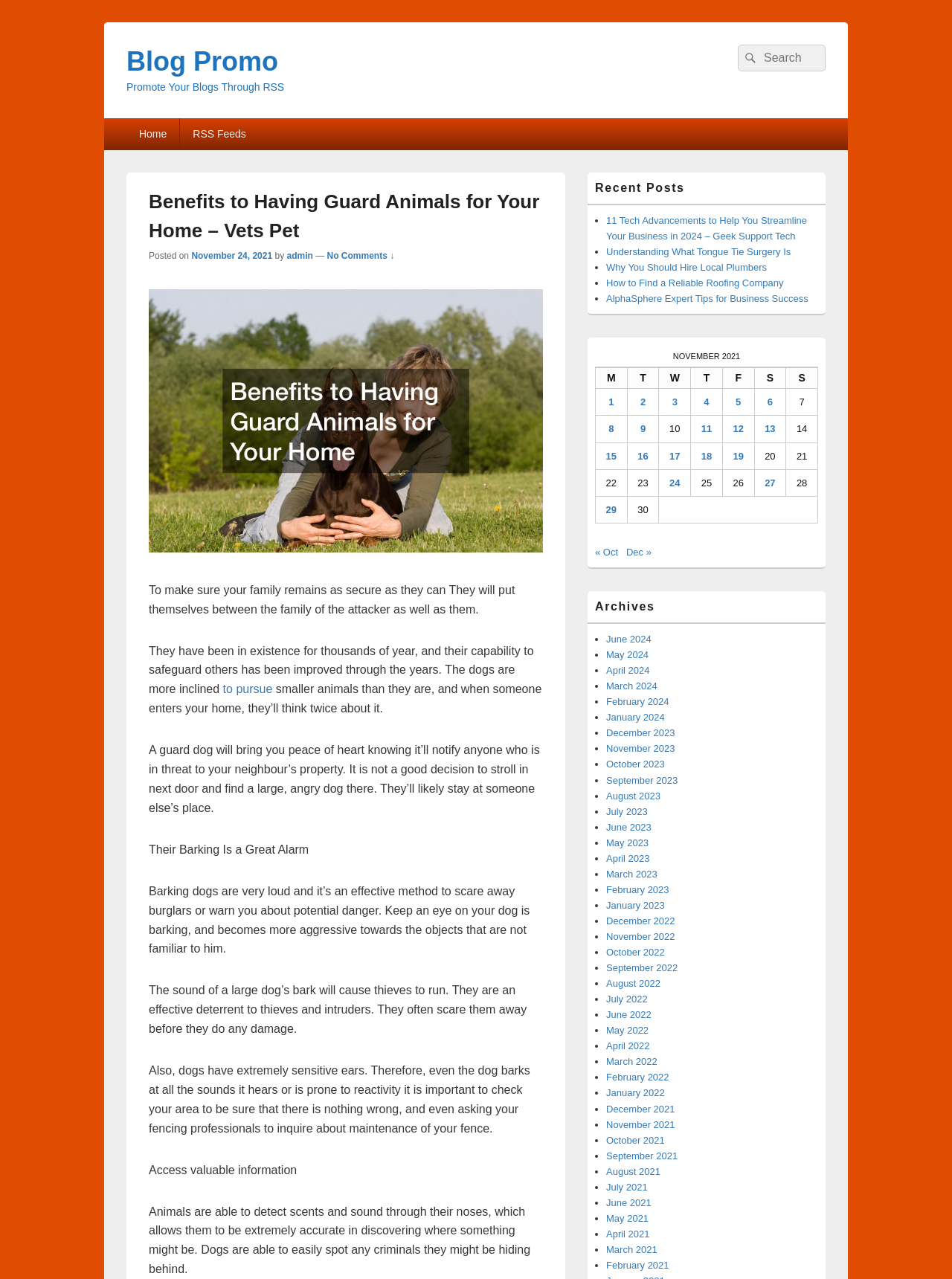Please determine the bounding box coordinates of the clickable area required to carry out the following instruction: "View posts published on November 1, 2021". The coordinates must be four float numbers between 0 and 1, represented as [left, top, right, bottom].

[0.626, 0.304, 0.659, 0.325]